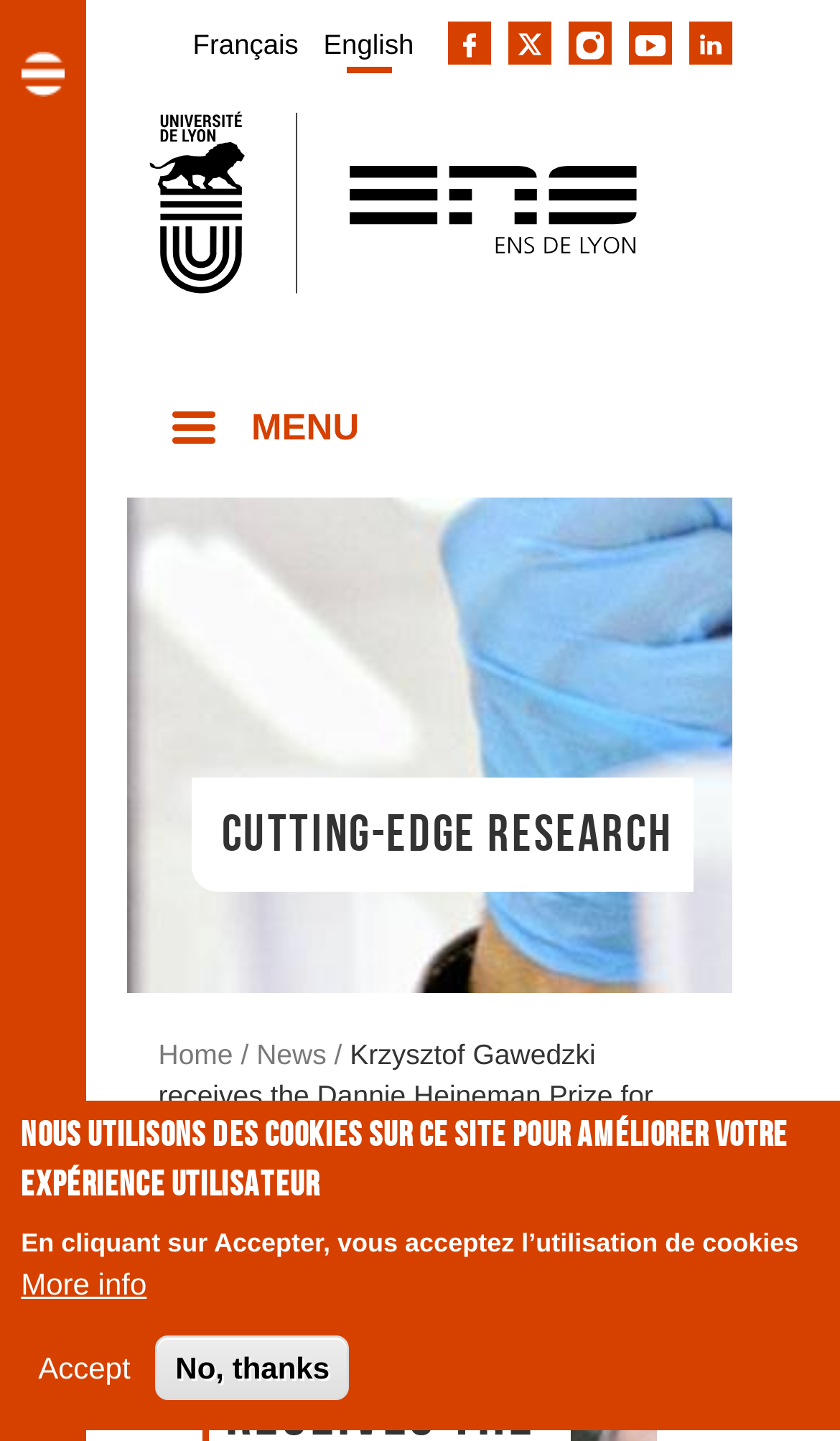Determine the bounding box of the UI element mentioned here: "name="item_meta[406]" placeholder="First Name"". The coordinates must be in the format [left, top, right, bottom] with values ranging from 0 to 1.

None